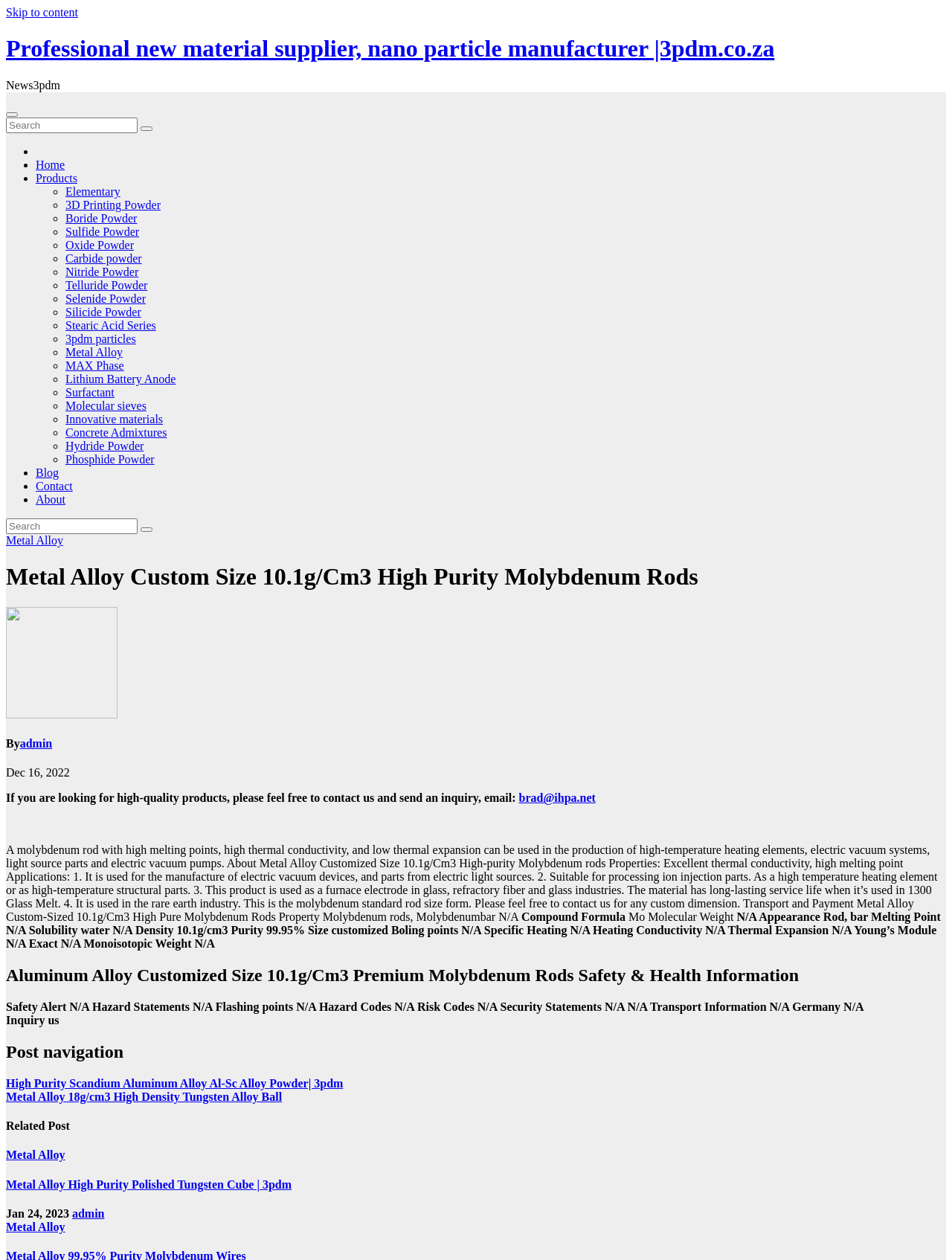What is the density of the molybdenum rod?
Please use the image to provide an in-depth answer to the question.

The density of the molybdenum rod can be found in the table of properties, where it is listed as 'Density: 10.1g/cm3'.